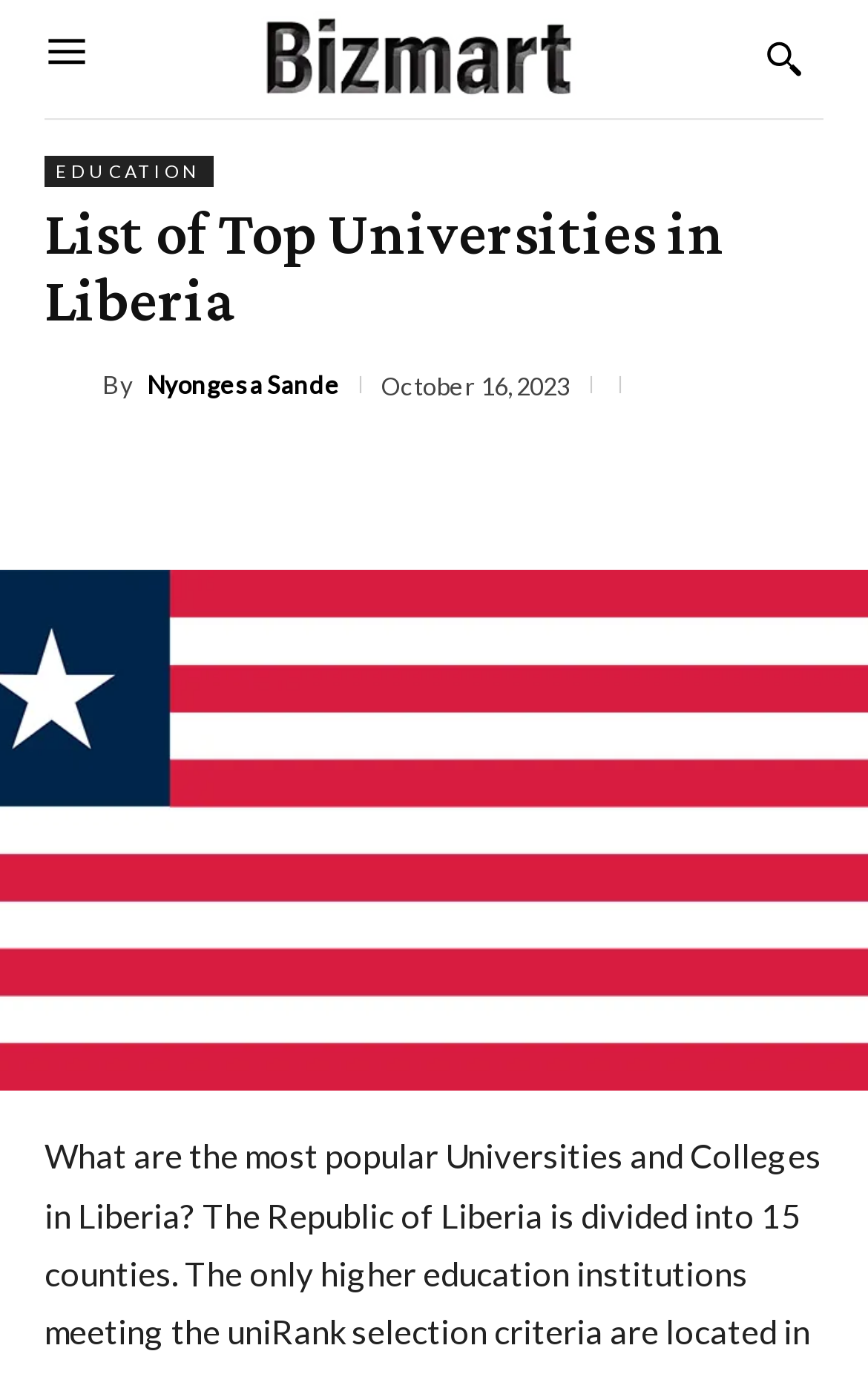What is the category of the article?
Please provide a comprehensive answer based on the contents of the image.

The category of the article is EDUCATION, which can be found at the top of the webpage, inside a link element with a bounding box coordinate of [0.051, 0.114, 0.246, 0.137].